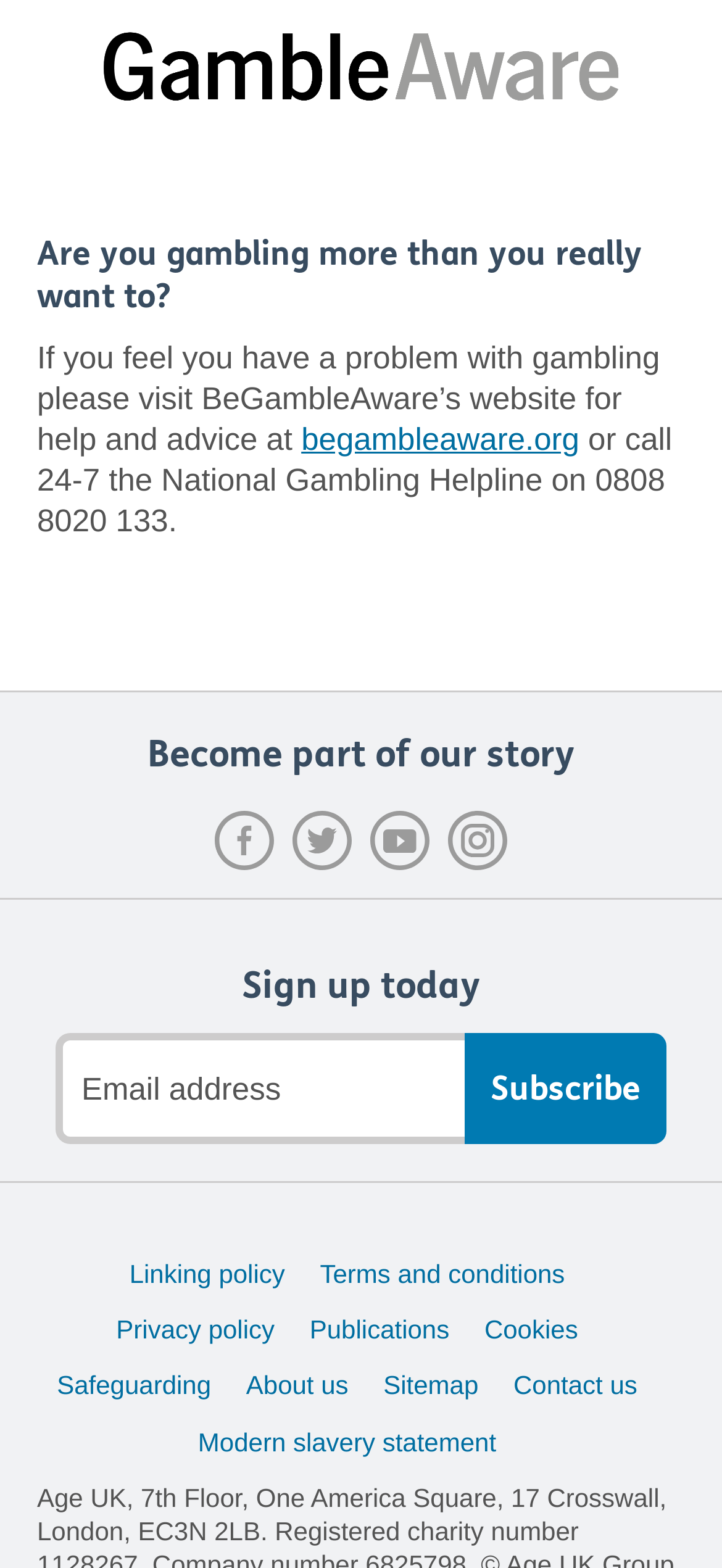Give a concise answer of one word or phrase to the question: 
How many support links are available?

9